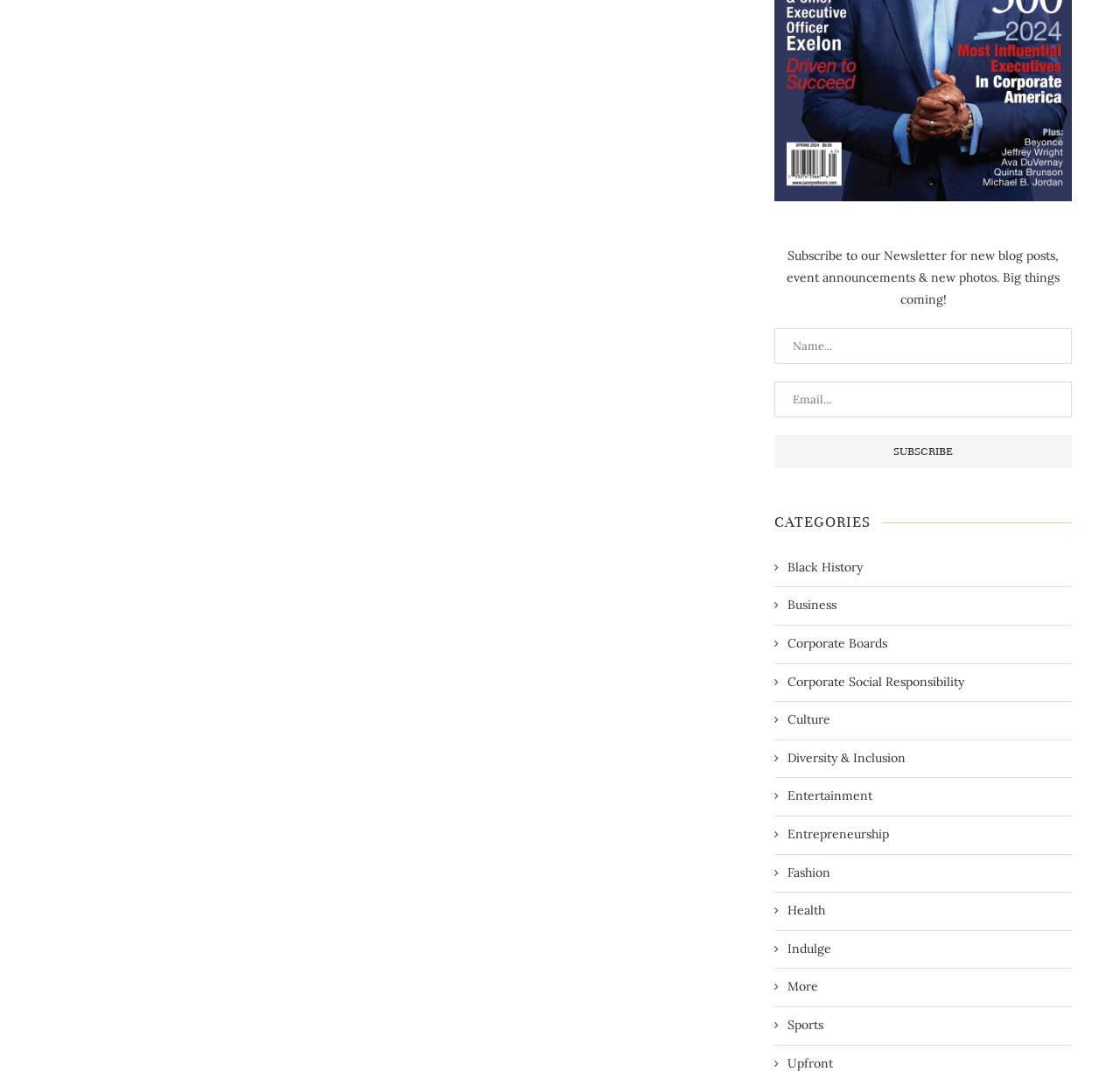What is the text above the textboxes?
Carefully analyze the image and provide a thorough answer to the question.

The text above the textboxes reads 'Subscribe to our Newsletter for new blog posts, event announcements & new photos. Big things coming!'. This text is likely an invitation to subscribe to the newsletter and provides a brief description of what the newsletter will contain.